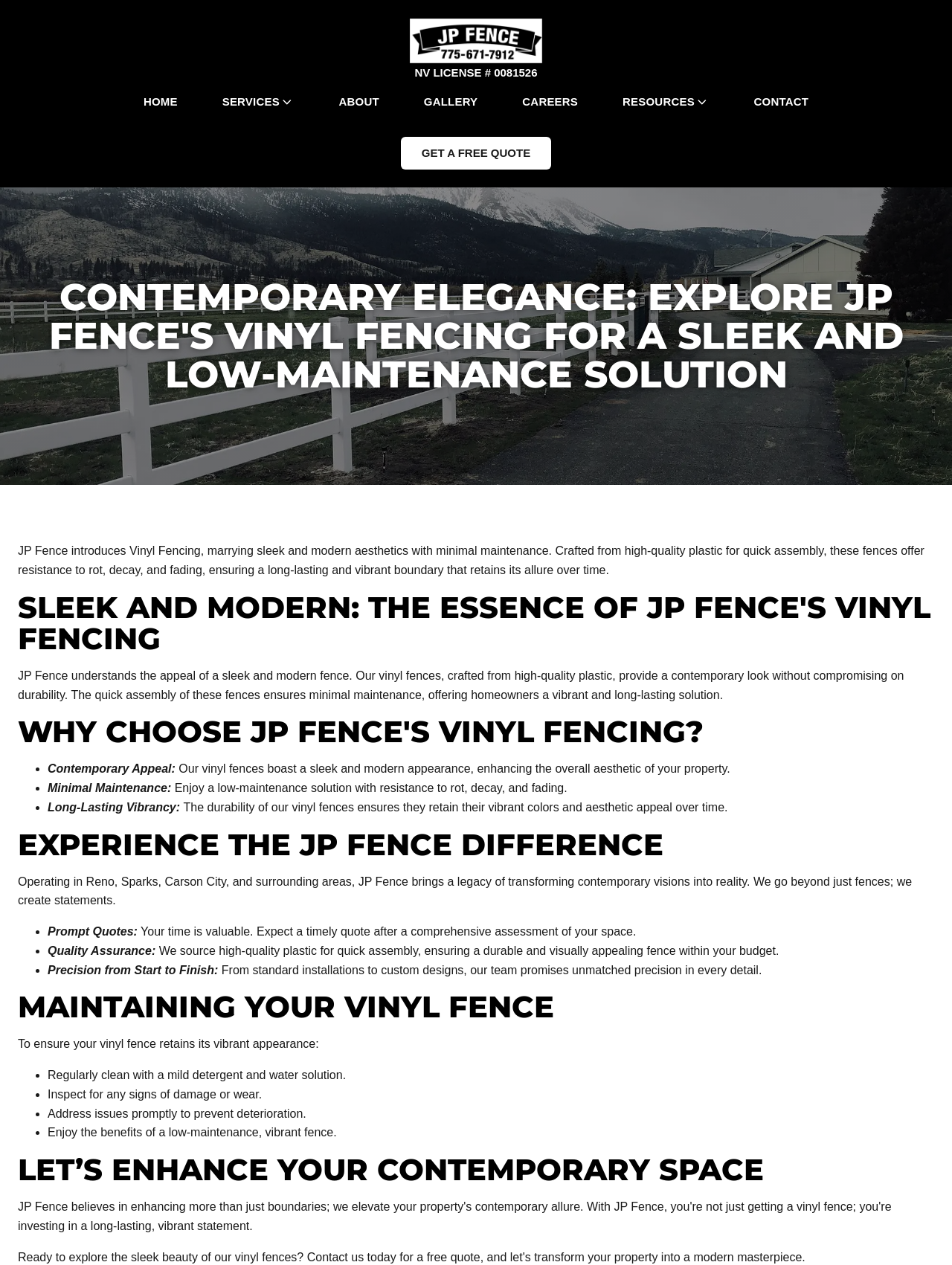Answer the question briefly using a single word or phrase: 
What is the benefit of JP Fence's vinyl fencing?

Low maintenance